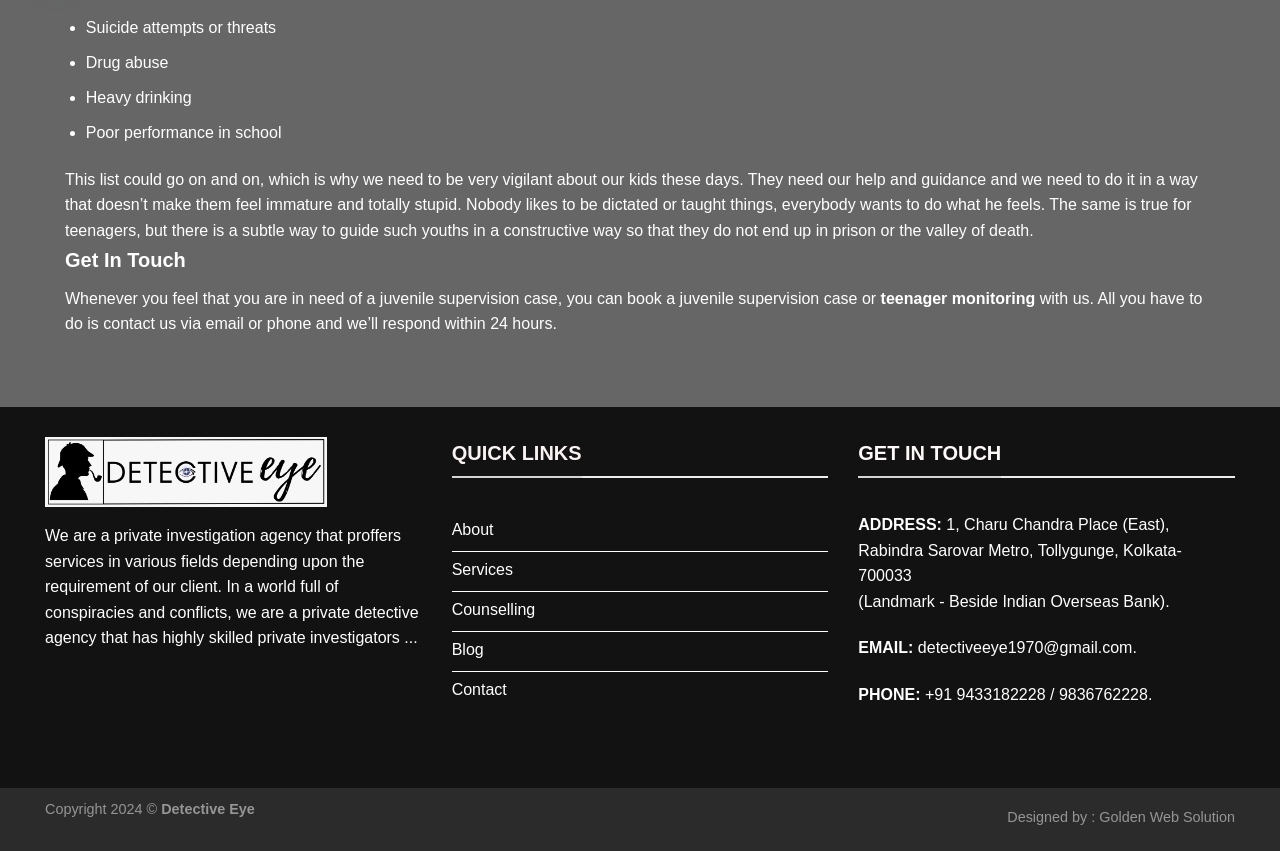Look at the image and give a detailed response to the following question: How many links are there in the QUICK LINKS section?

The QUICK LINKS section contains links to 'About', 'Services', 'Counselling', 'Blog', and 'Contact', which makes a total of 5 links.